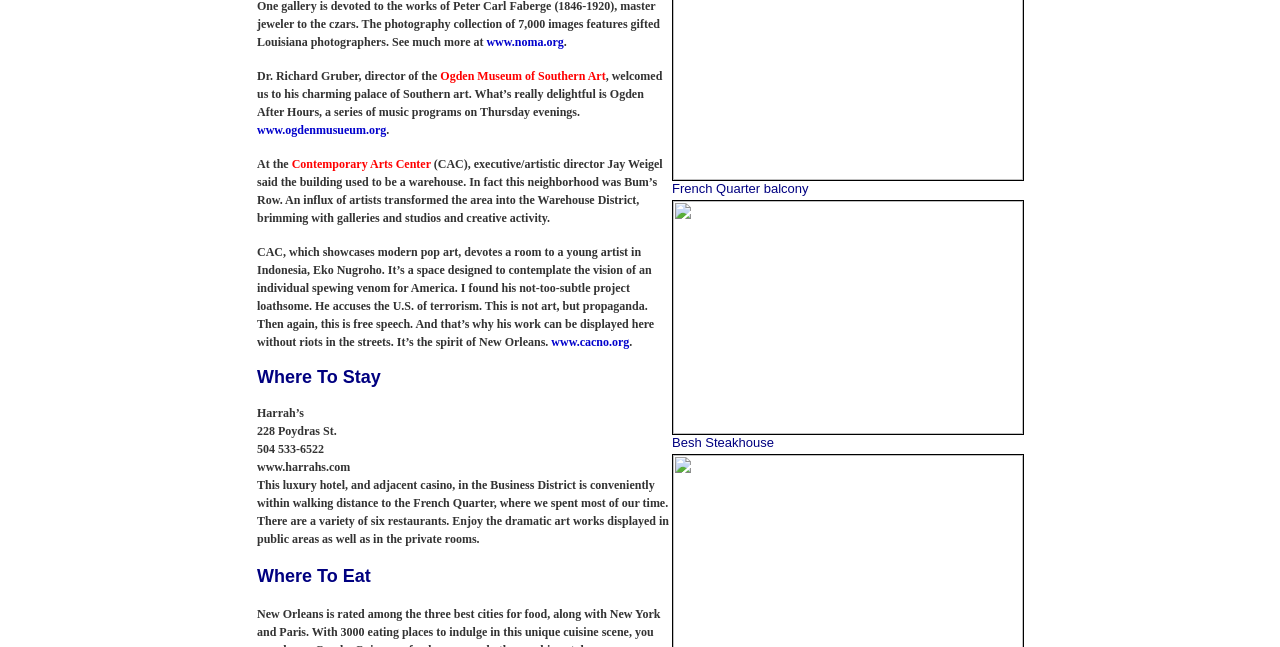What is the website of the Ogden Museum of Southern Art?
Look at the image and respond with a single word or a short phrase.

www.ogdenmuseum.org